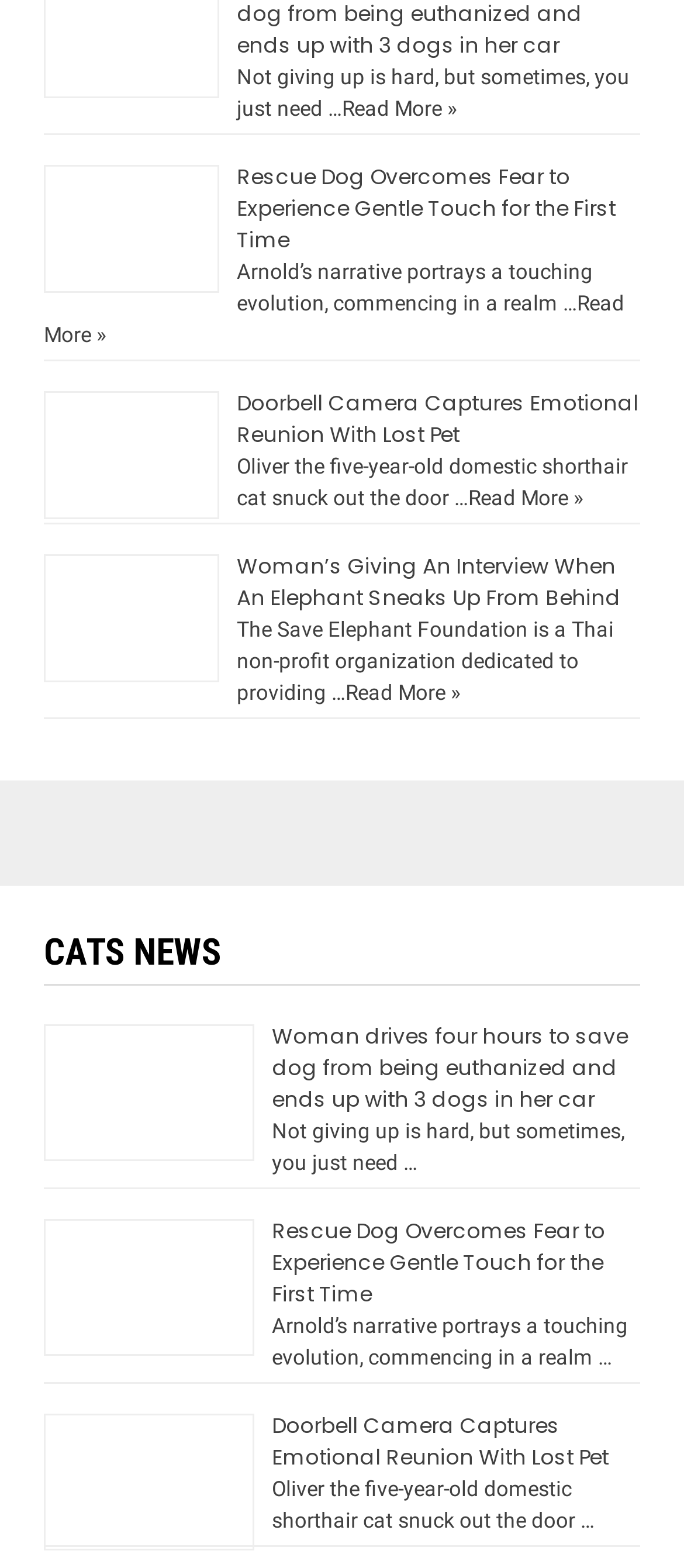Please provide a one-word or short phrase answer to the question:
What is the event described in the article with the heading 'Doorbell Camera Captures Emotional Reunion With Lost Pet'?

Emotional reunion with lost pet